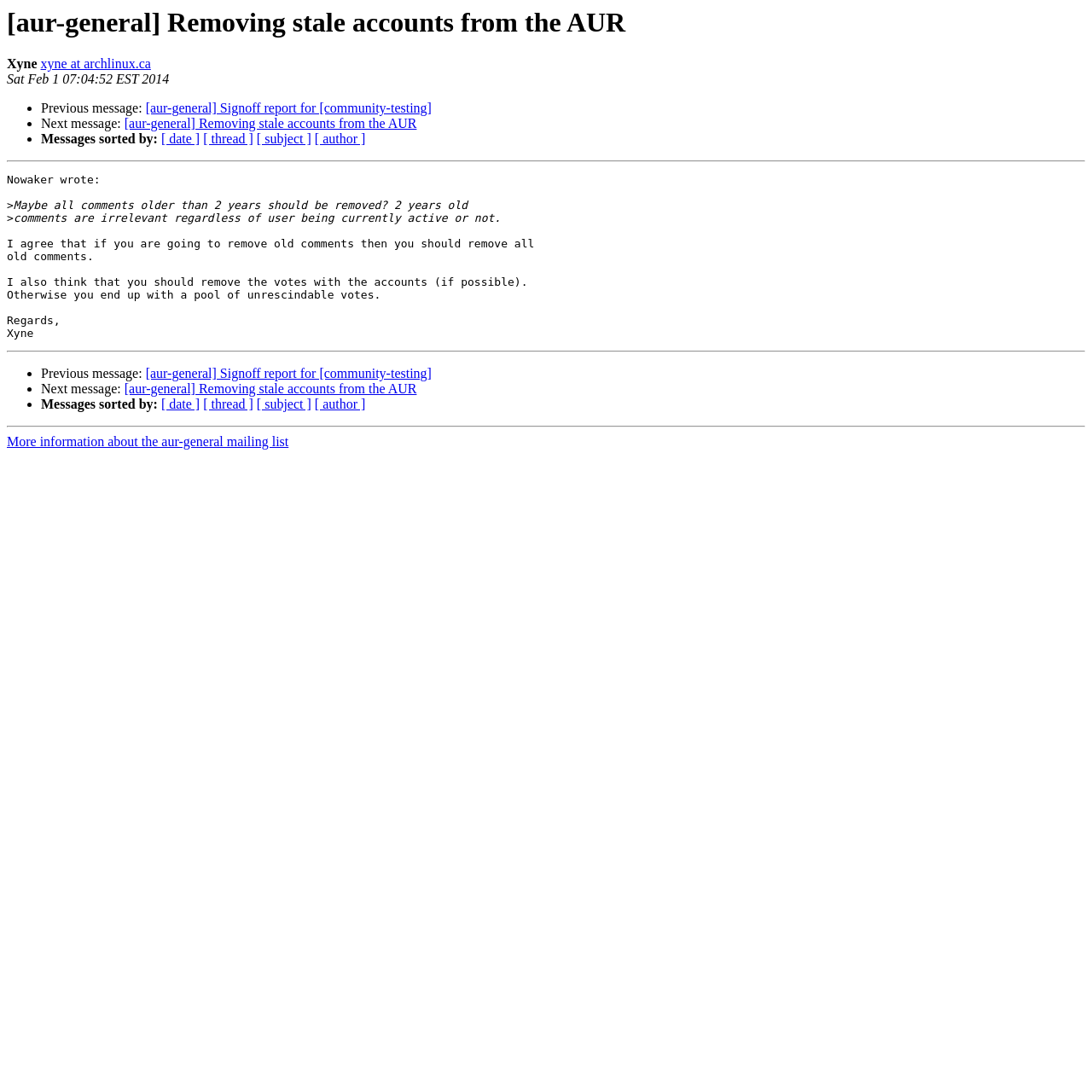Please identify the bounding box coordinates of the element's region that needs to be clicked to fulfill the following instruction: "View more information about the aur-general mailing list". The bounding box coordinates should consist of four float numbers between 0 and 1, i.e., [left, top, right, bottom].

[0.006, 0.398, 0.264, 0.411]